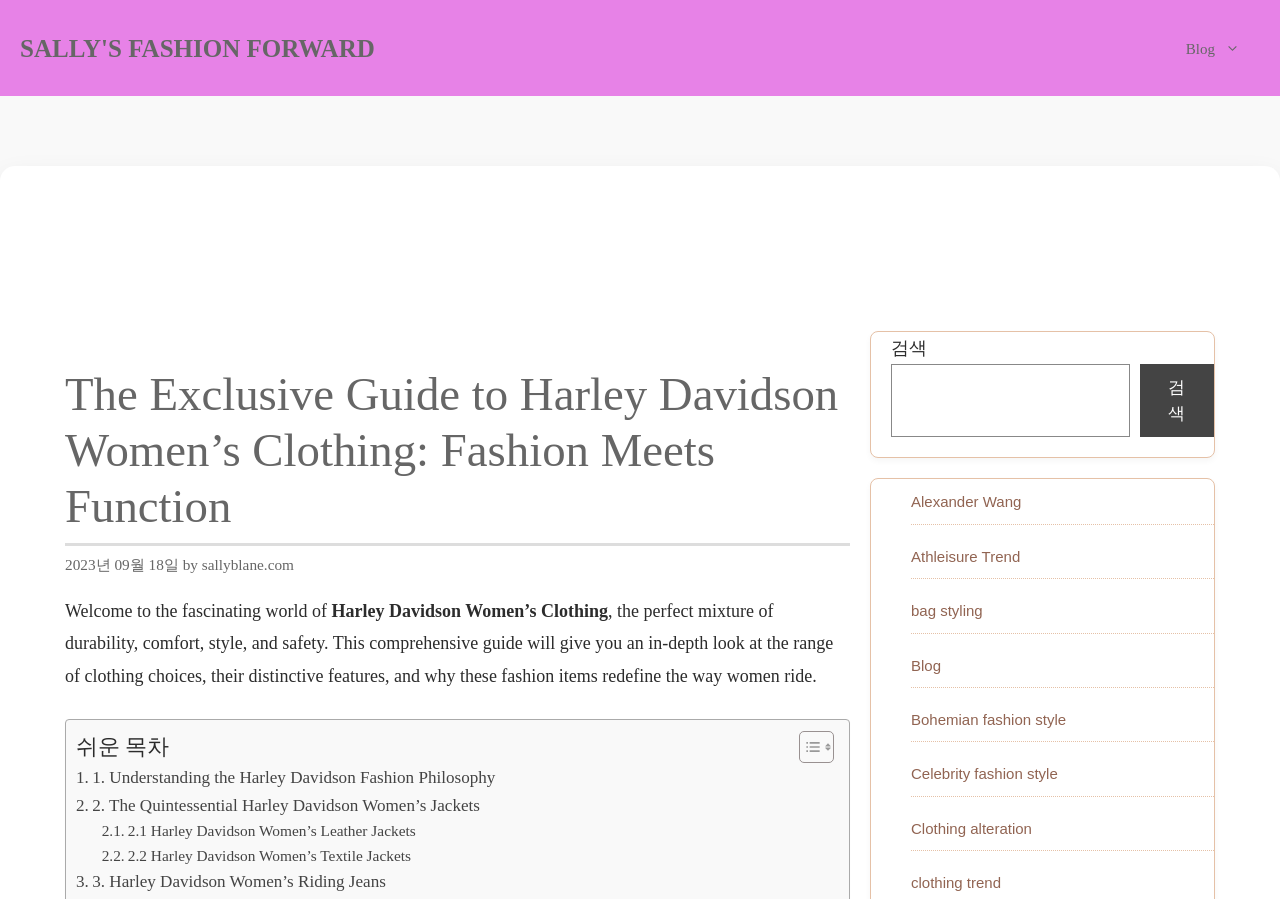What is the name of the website?
Please provide a single word or phrase as the answer based on the screenshot.

Sally's Fashion Forward